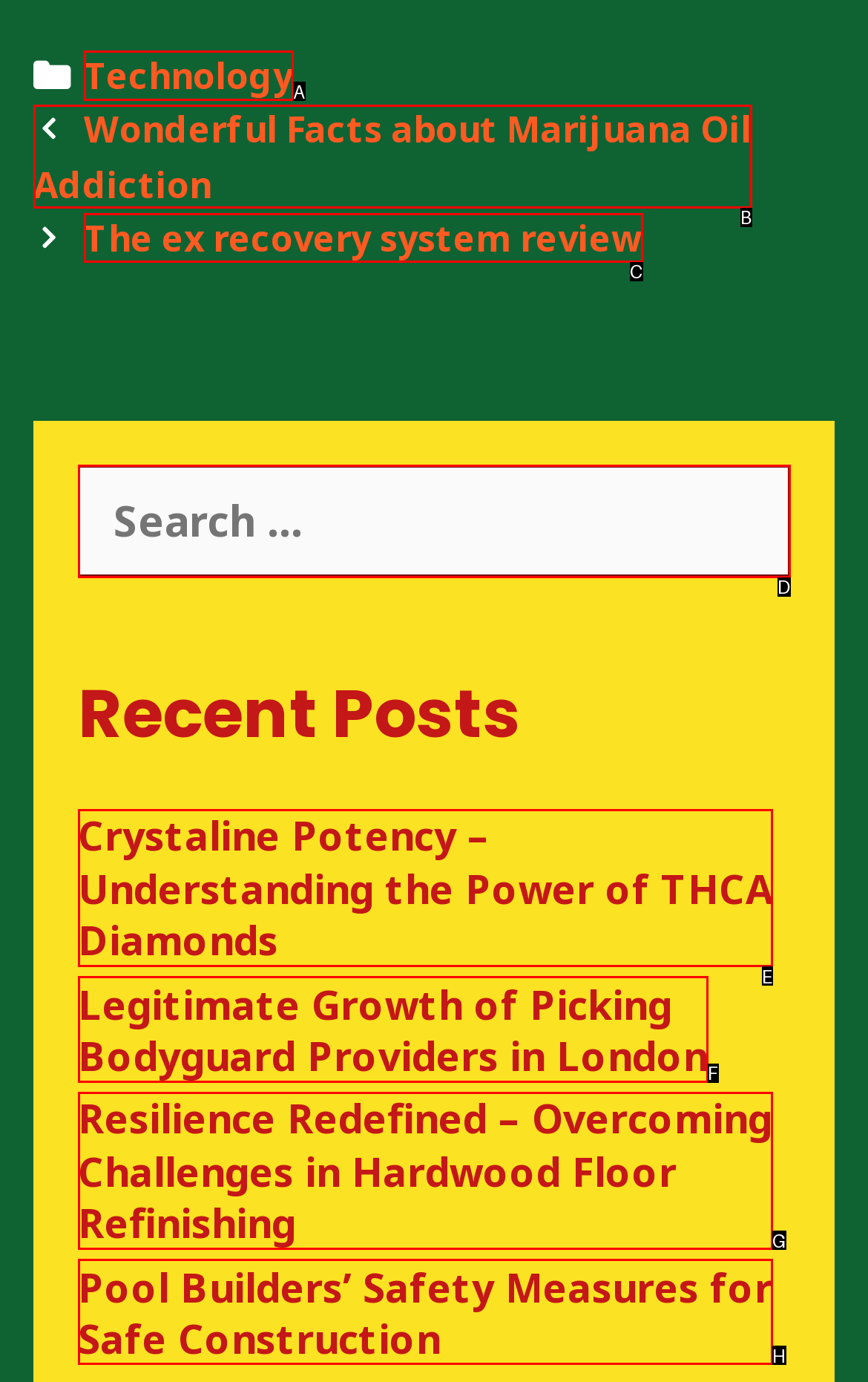To complete the task: Explore the Technology category, which option should I click? Answer with the appropriate letter from the provided choices.

A